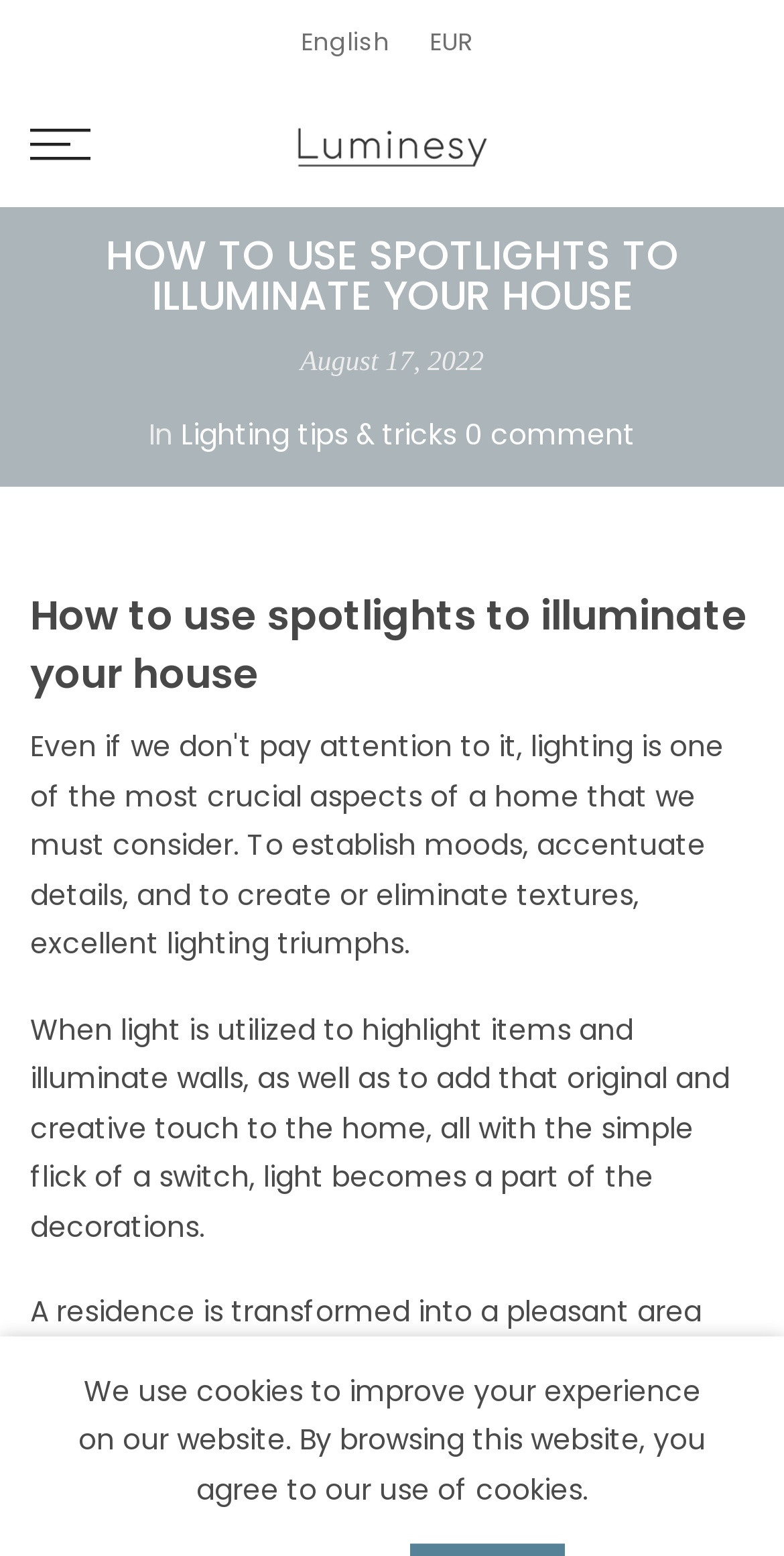Find the bounding box coordinates of the element I should click to carry out the following instruction: "View Luminesy homepage".

[0.372, 0.07, 0.628, 0.116]